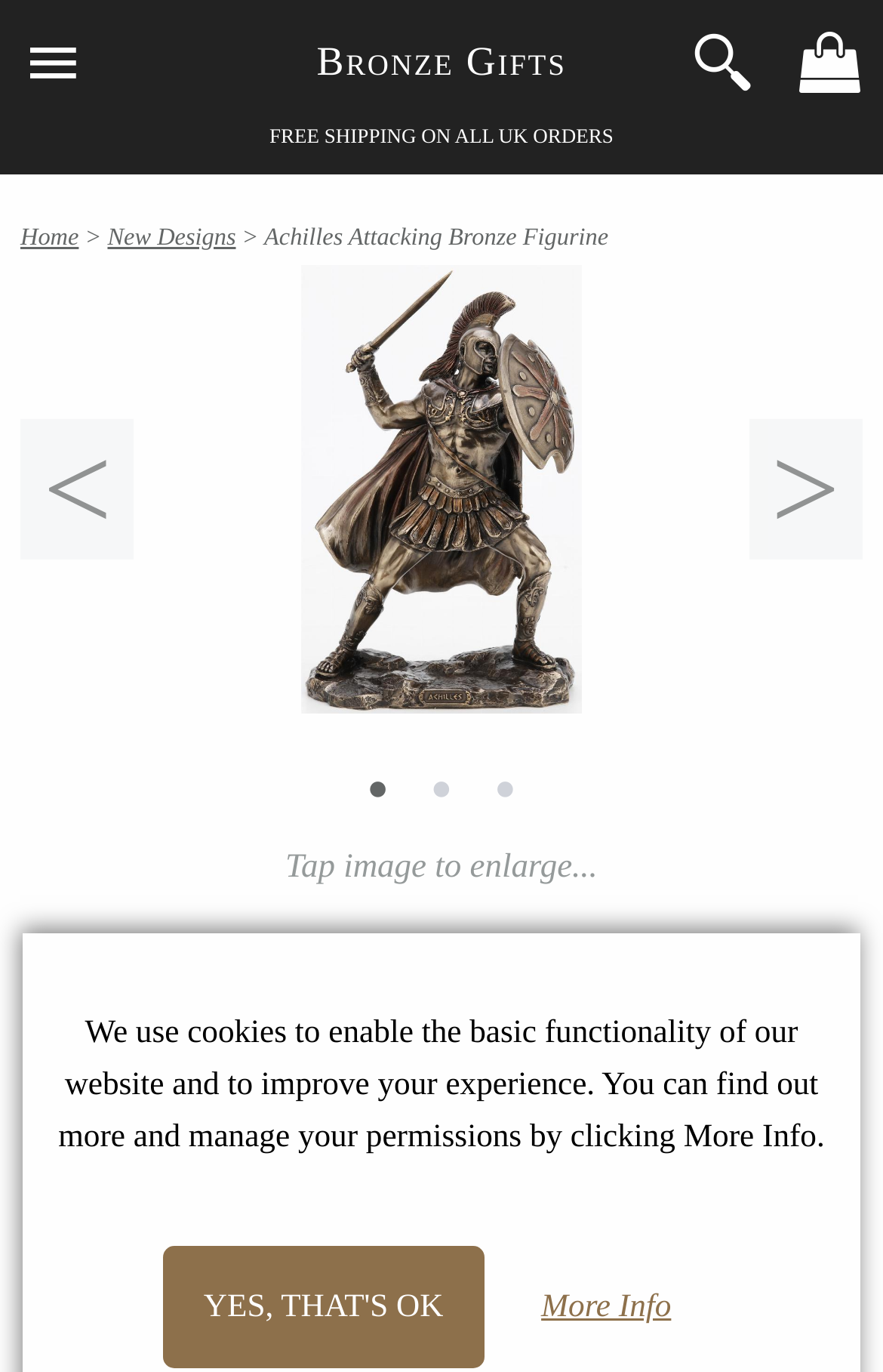Find the bounding box coordinates of the area that needs to be clicked in order to achieve the following instruction: "enlarge image". The coordinates should be specified as four float numbers between 0 and 1, i.e., [left, top, right, bottom].

[0.323, 0.62, 0.677, 0.646]